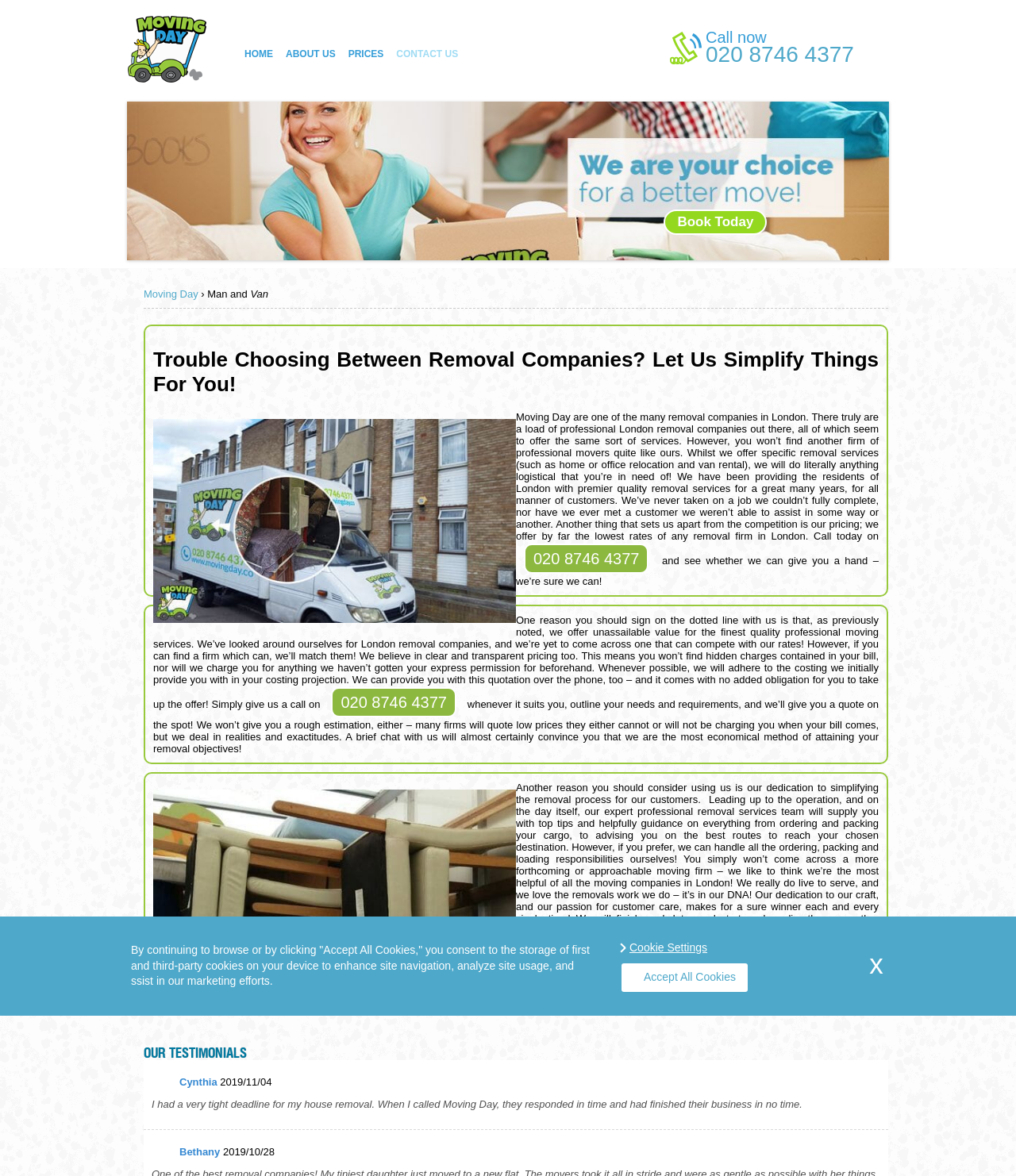Answer the question in one word or a short phrase:
What is the name of the first customer testimonial?

Cynthia